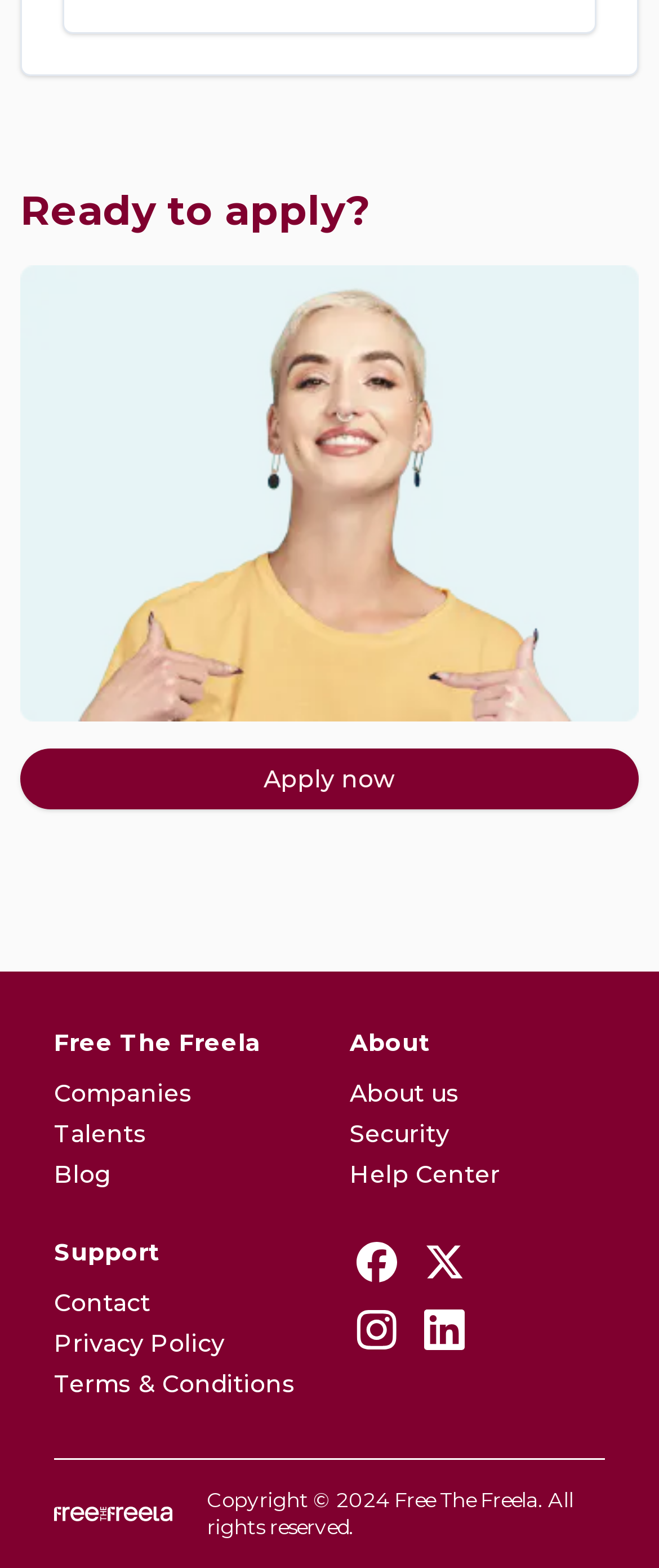Please identify the bounding box coordinates of the element's region that should be clicked to execute the following instruction: "Apply for a job". The bounding box coordinates must be four float numbers between 0 and 1, i.e., [left, top, right, bottom].

[0.031, 0.478, 0.969, 0.517]